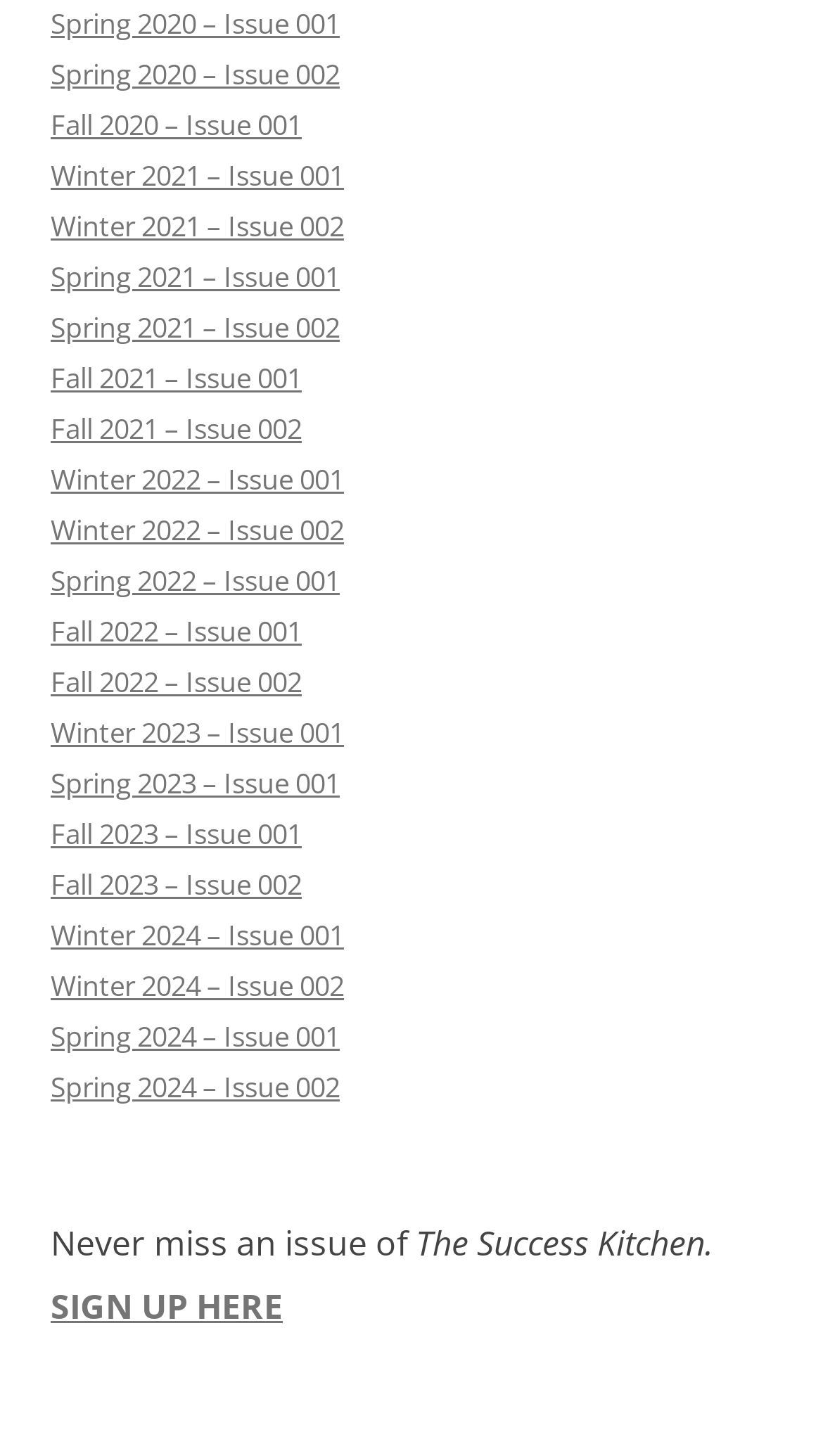Identify the bounding box coordinates for the UI element described as: "Fall 2020 – Issue 001". The coordinates should be provided as four floats between 0 and 1: [left, top, right, bottom].

[0.062, 0.073, 0.367, 0.099]